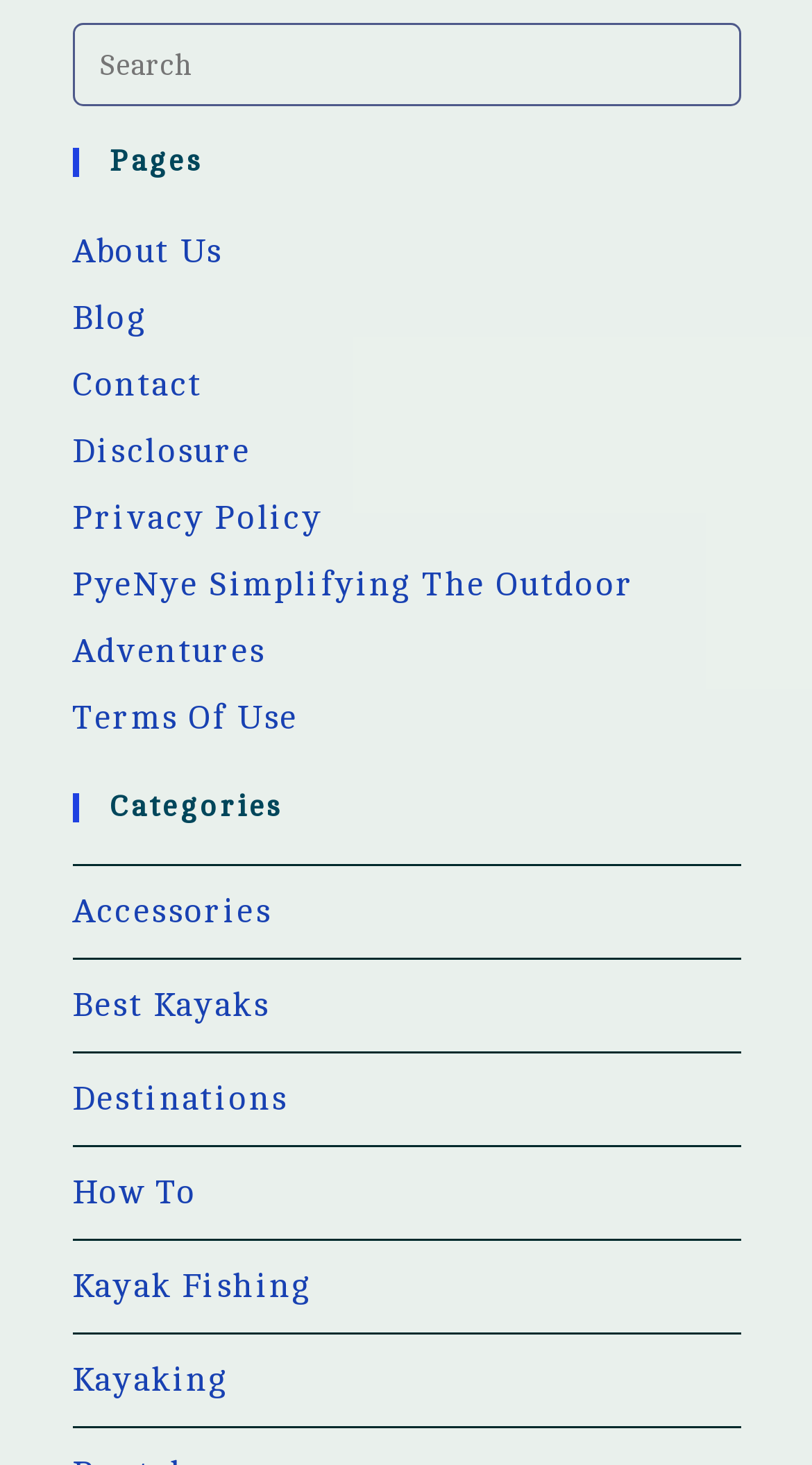What is the second link under the 'Pages' heading?
Based on the image, please offer an in-depth response to the question.

The 'Pages' heading is located at the top of the webpage, and it has six links underneath it. The second link is 'Blog', which is located below the 'About Us' link.